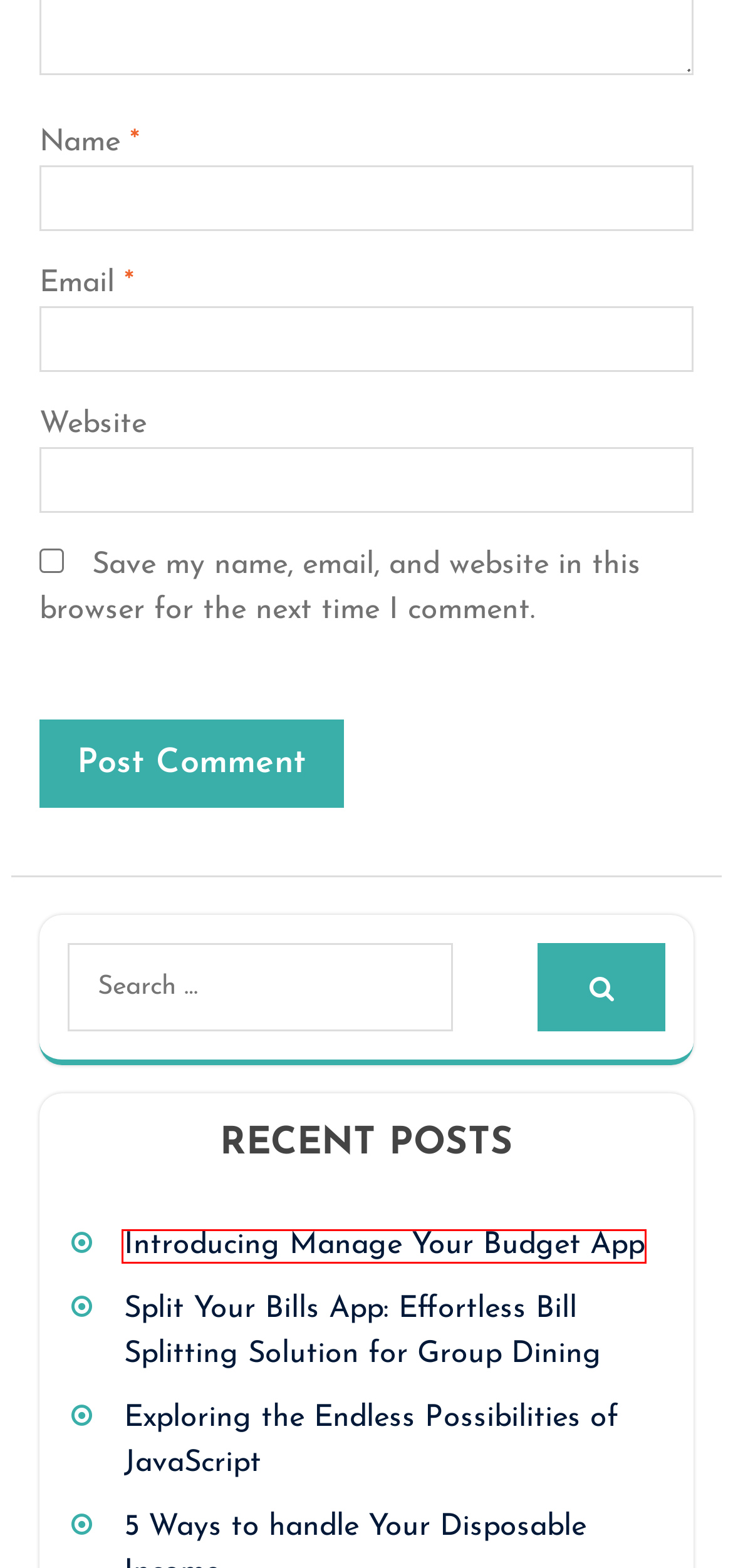You are presented with a screenshot of a webpage containing a red bounding box around a particular UI element. Select the best webpage description that matches the new webpage after clicking the element within the bounding box. Here are the candidates:
A. admin, Author at Shahawi
B. Free IT Company WordPress Theme
C. Introducing Manage Your Budget App - Shahawi
D. Split Your Bills App: Effortless Bill Splitting Solution for Group Dining
E. Technology Archives - Shahawi
F. Working from Home: The Pros, Cons, and Tips for Success
G. Exploring the Endless Possibilities of JavaScript - Shahawi
H. Salary gap between management and employees - Shahawi

C